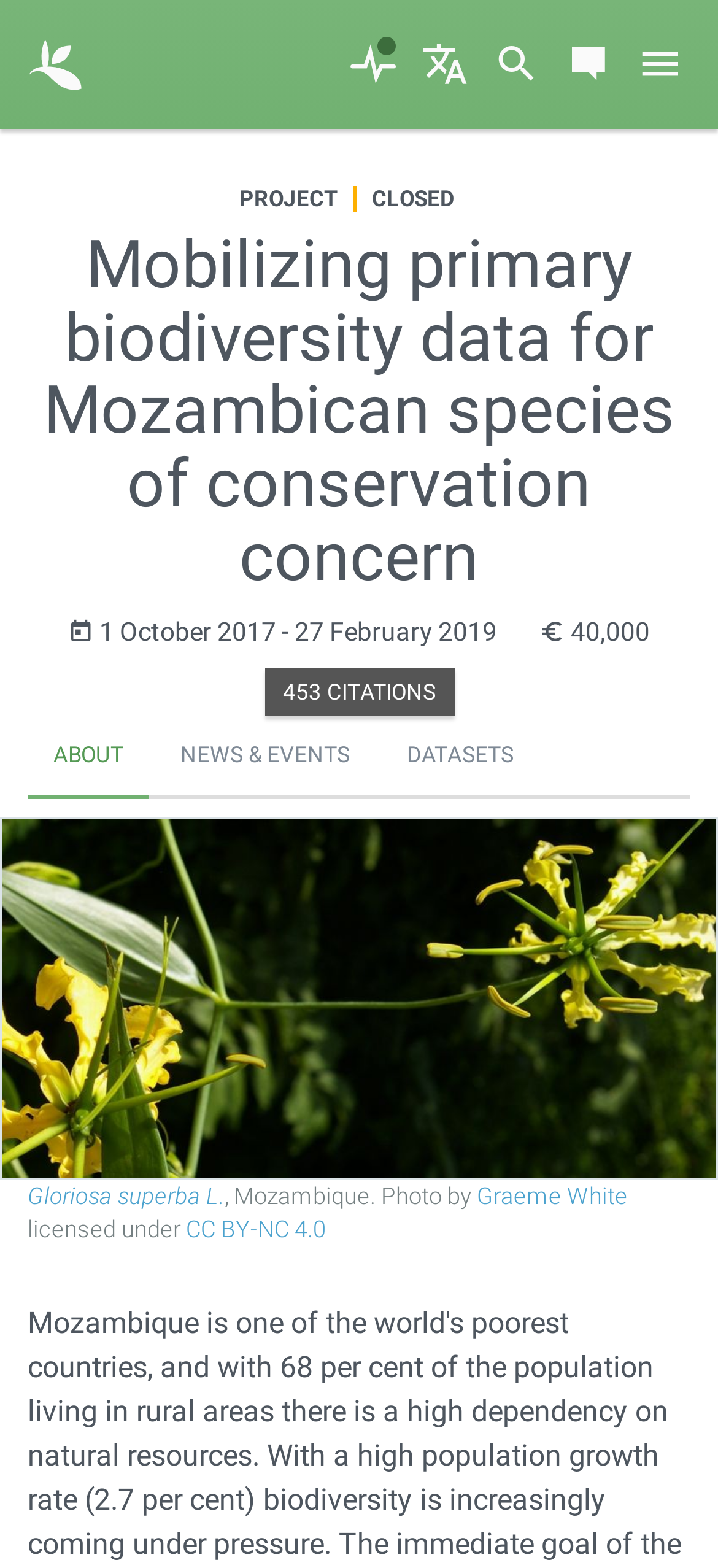From the element description October 8, 2022October 22, 2022, predict the bounding box coordinates of the UI element. The coordinates must be specified in the format (top-left x, top-left y, bottom-right x, bottom-right y) and should be within the 0 to 1 range.

None